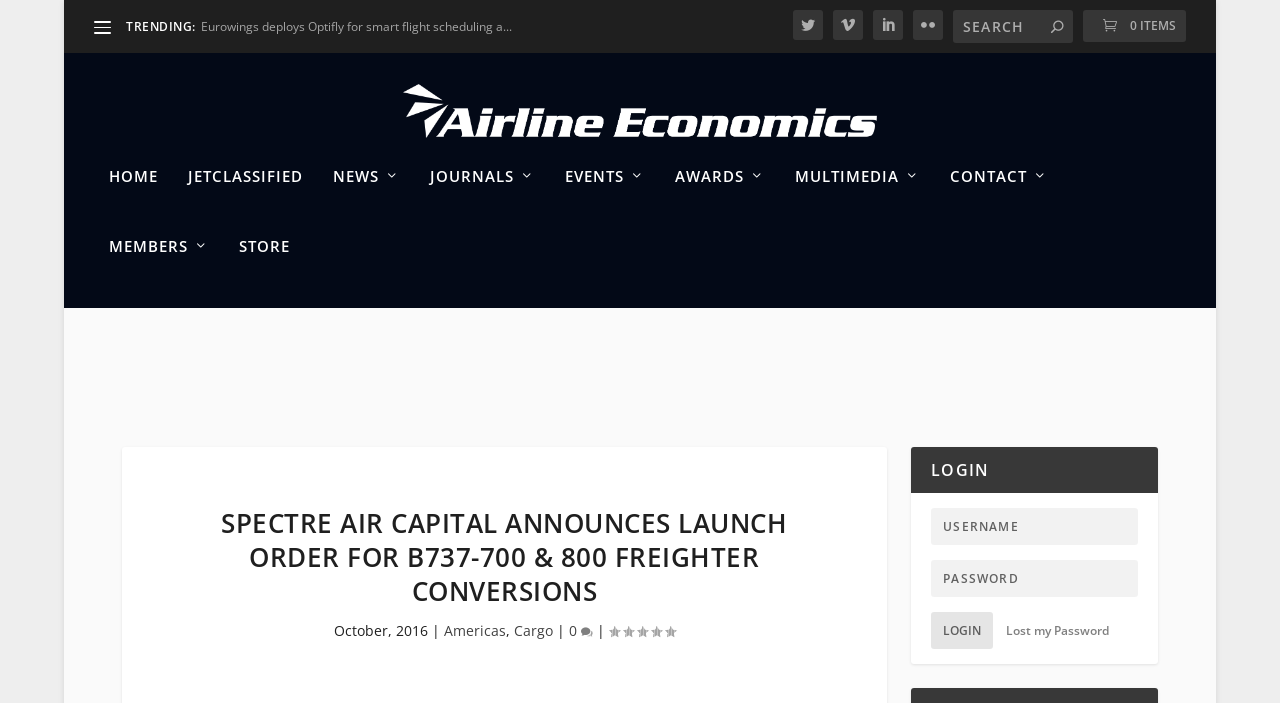Identify the bounding box coordinates for the region of the element that should be clicked to carry out the instruction: "Search for something". The bounding box coordinates should be four float numbers between 0 and 1, i.e., [left, top, right, bottom].

[0.745, 0.014, 0.838, 0.061]